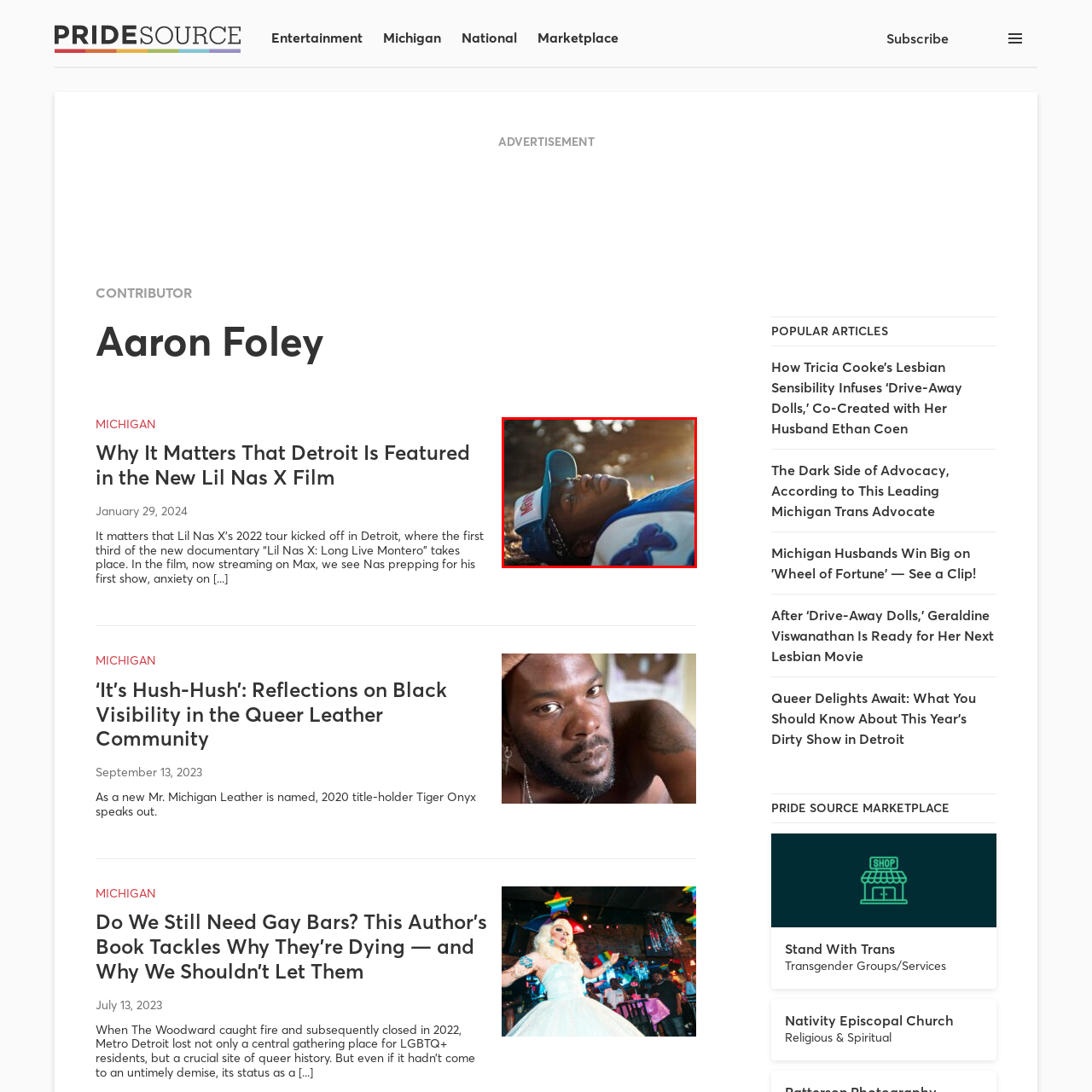What is the color of the jacket? Analyze the image within the red bounding box and give a one-word or short-phrase response.

Blue and white